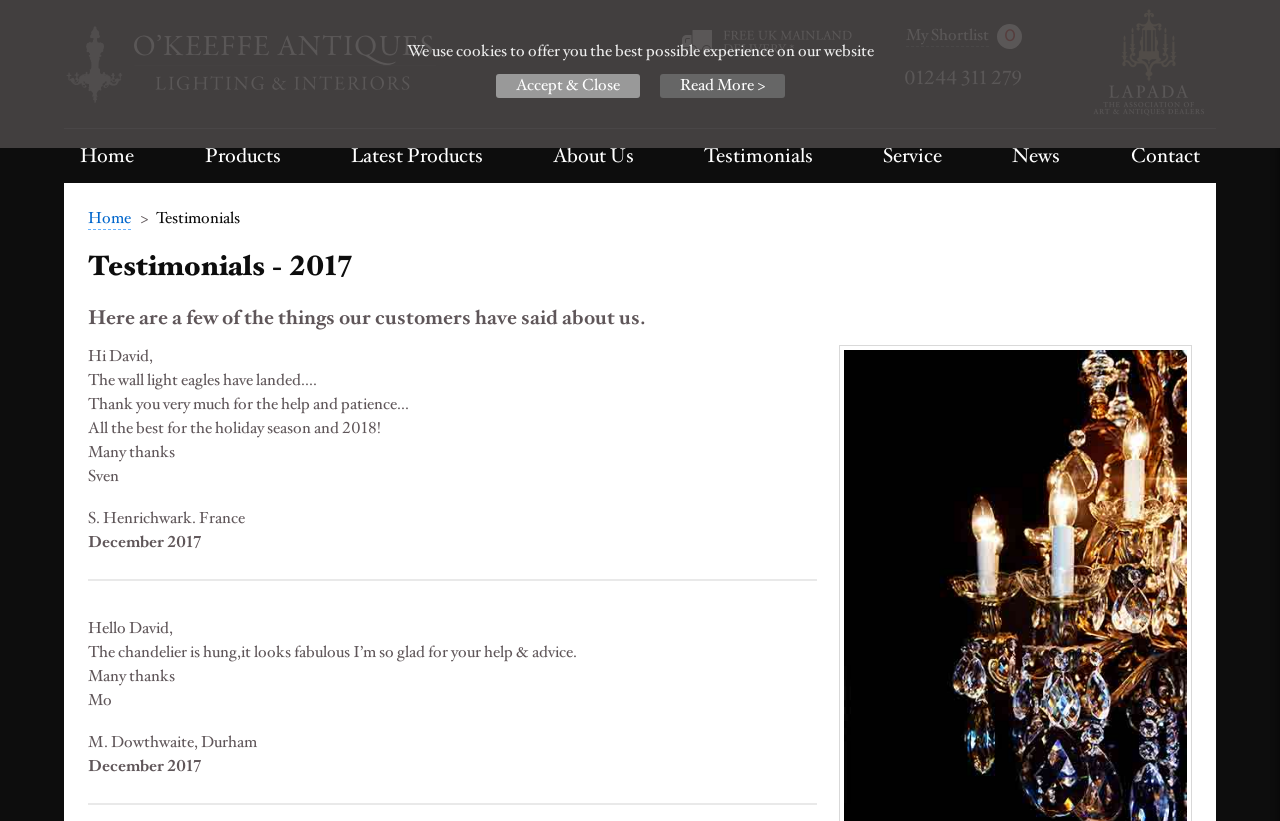Please find and report the bounding box coordinates of the element to click in order to perform the following action: "Search for something". The coordinates should be expressed as four float numbers between 0 and 1, in the format [left, top, right, bottom].

None